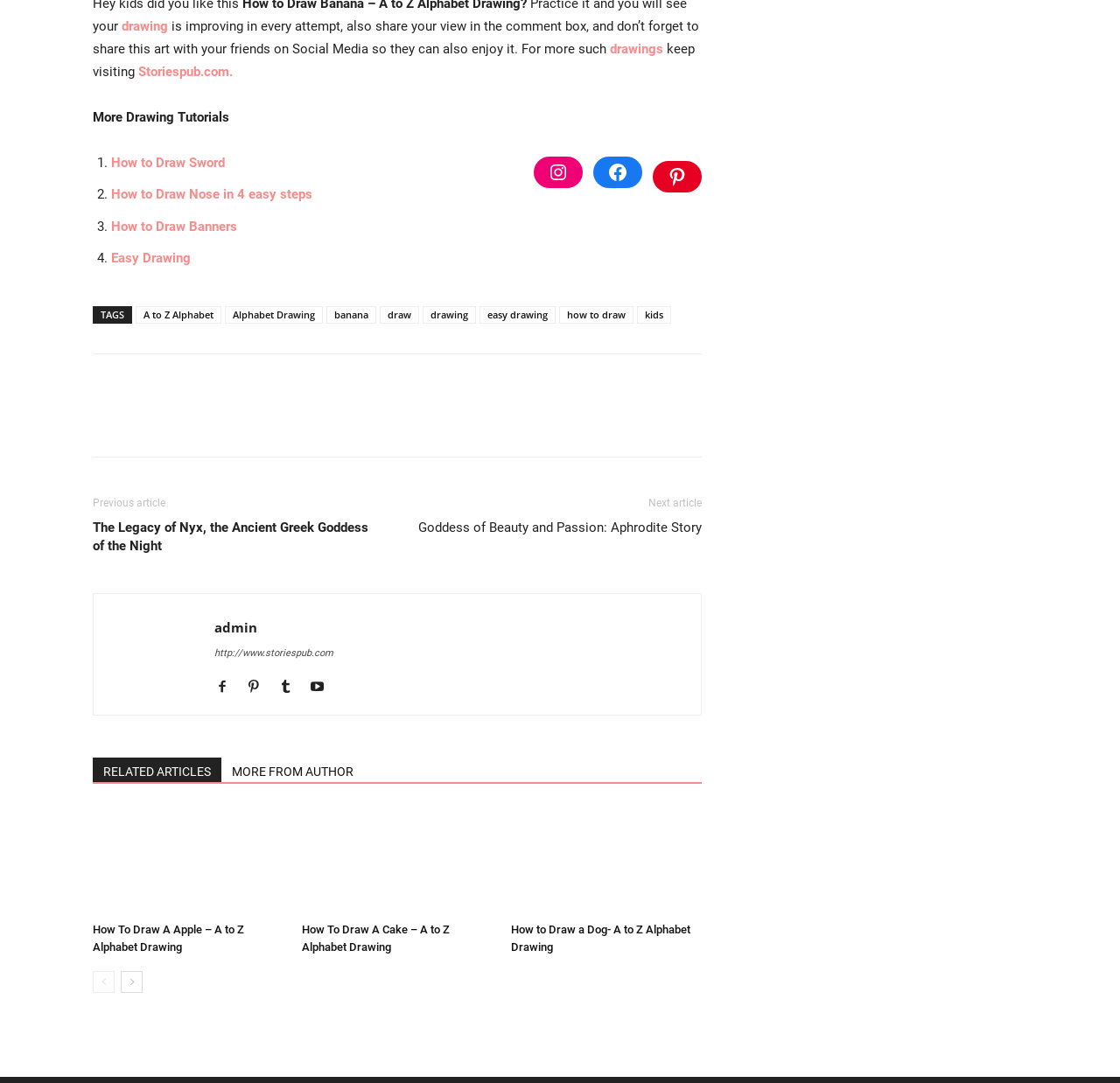What is the website's name? Using the information from the screenshot, answer with a single word or phrase.

Storiespub.com